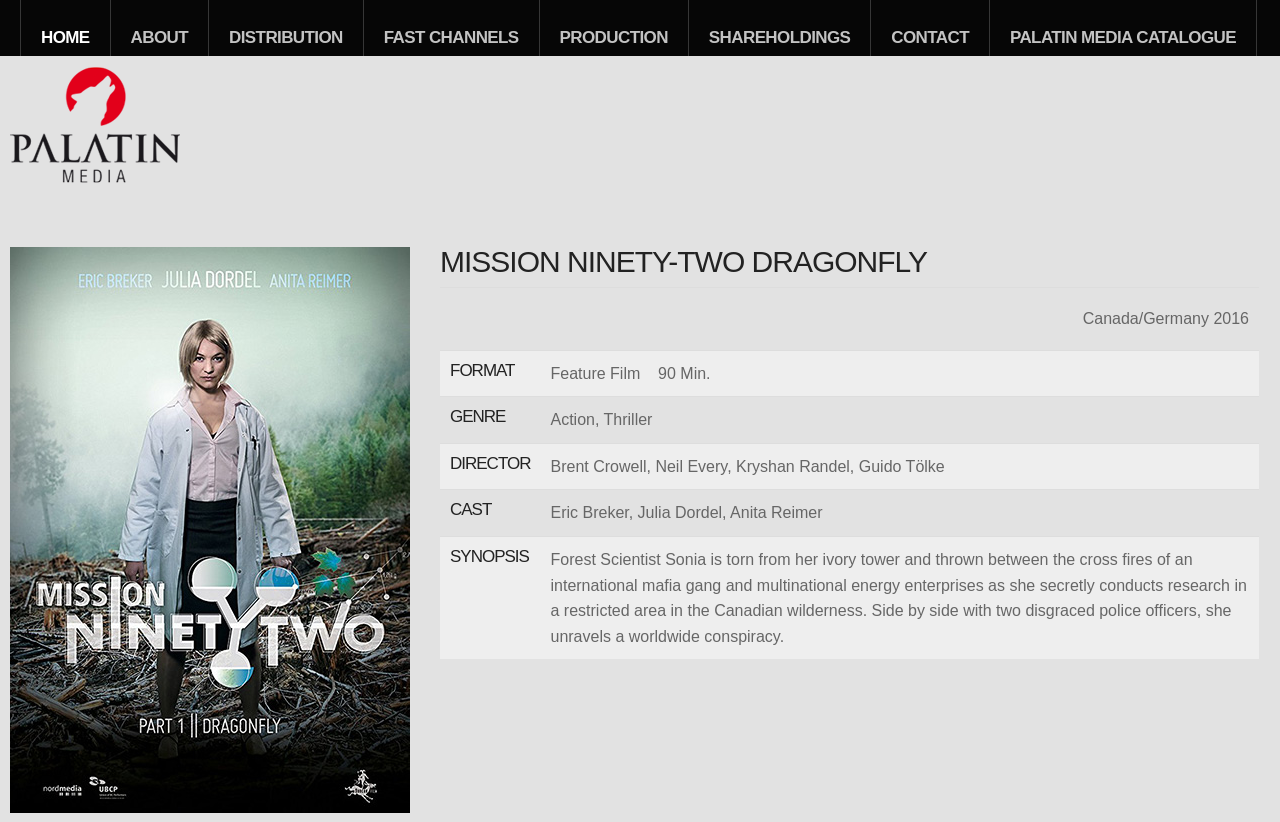Who is the cast of the movie?
Give a one-word or short-phrase answer derived from the screenshot.

Eric Breker, Julia Dordel, Anita Reimer